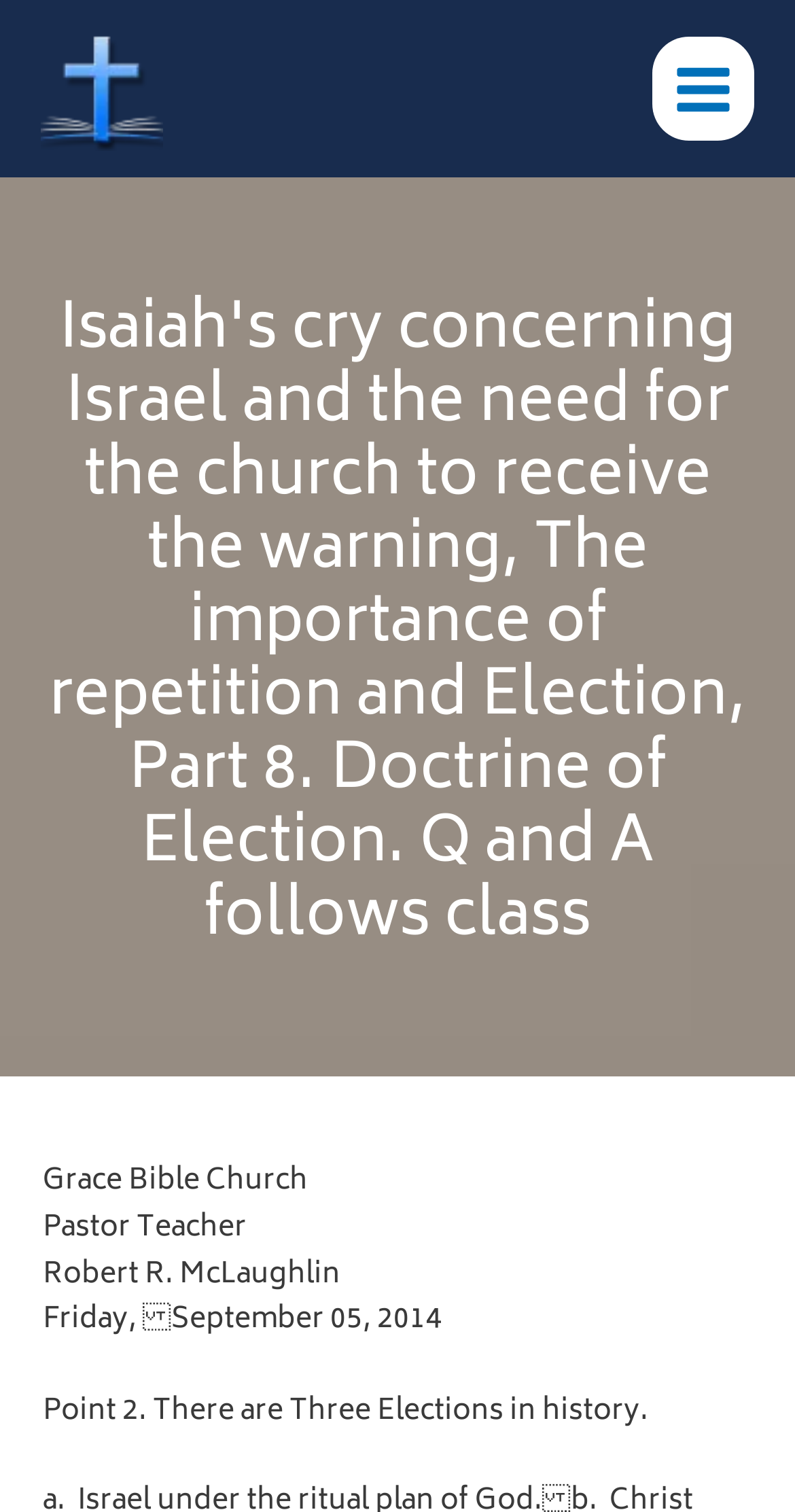Create an elaborate caption that covers all aspects of the webpage.

The webpage appears to be a lecture or sermon page from Robert McLaughlin Bible Ministries. At the top left, there is a link to the ministry's website, accompanied by a small image with the same name. 

To the right of this link, there is a button labeled "Main Menu" with an image beside it. 

Below these elements, a large image spans the entire width of the page, taking up most of the vertical space. 

Above this large image, there is a heading that summarizes the content of the page, which is a lecture about Isaiah's cry concerning Israel and the need for the church to receive the warning, specifically focusing on the doctrine of election. 

Below the heading, there are several lines of text, including the name of the church, "Grace Bible Church", the title "Pastor Teacher", the name of the pastor, "Robert R. McLaughlin", the date of the lecture, "Friday, September 05, 2014", and a point from the lecture, "Point 2. There are Three Elections in history."